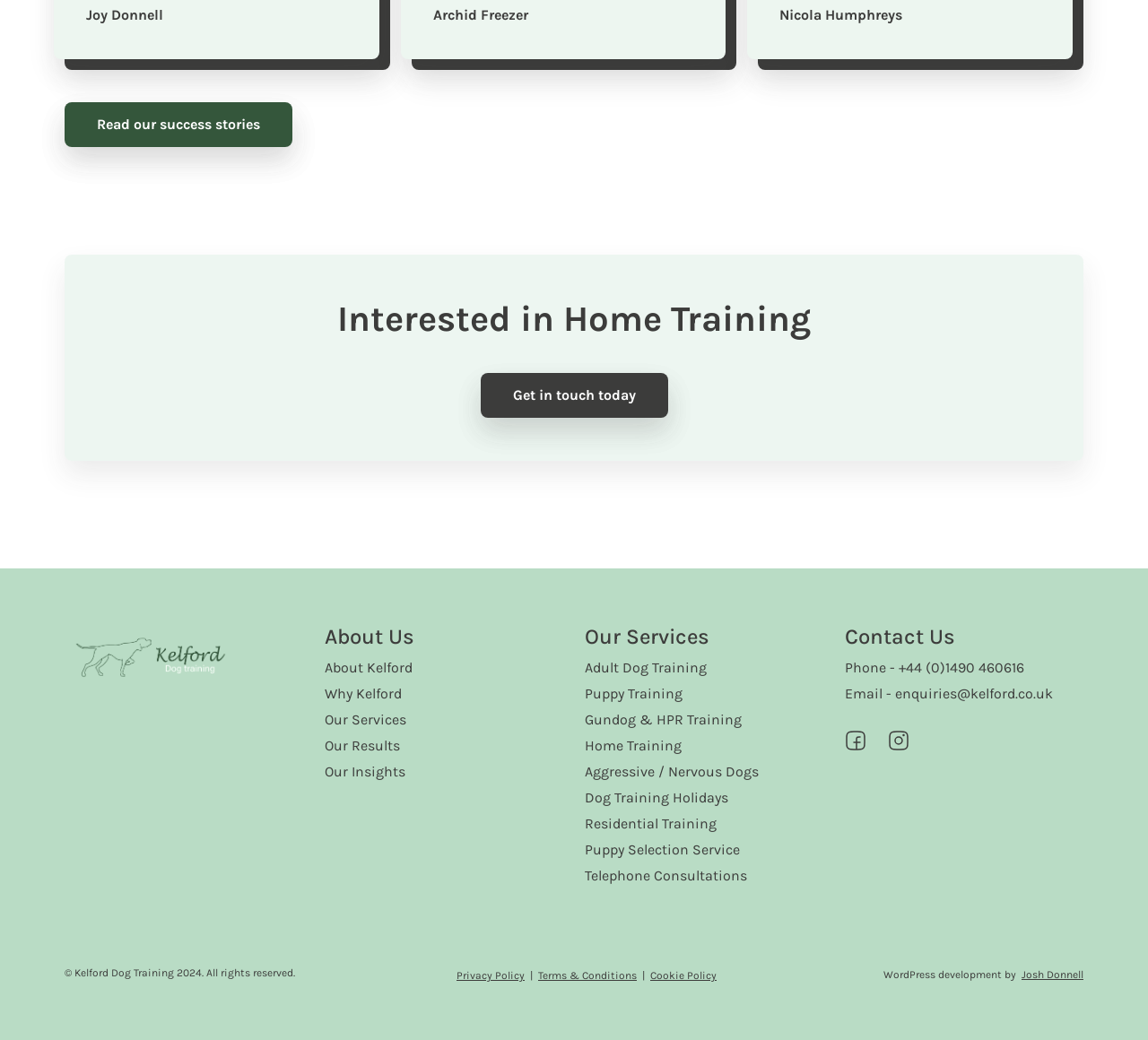How can I contact Kelford Dog Training?
Based on the screenshot, provide a one-word or short-phrase response.

Phone, Email, or Social Media